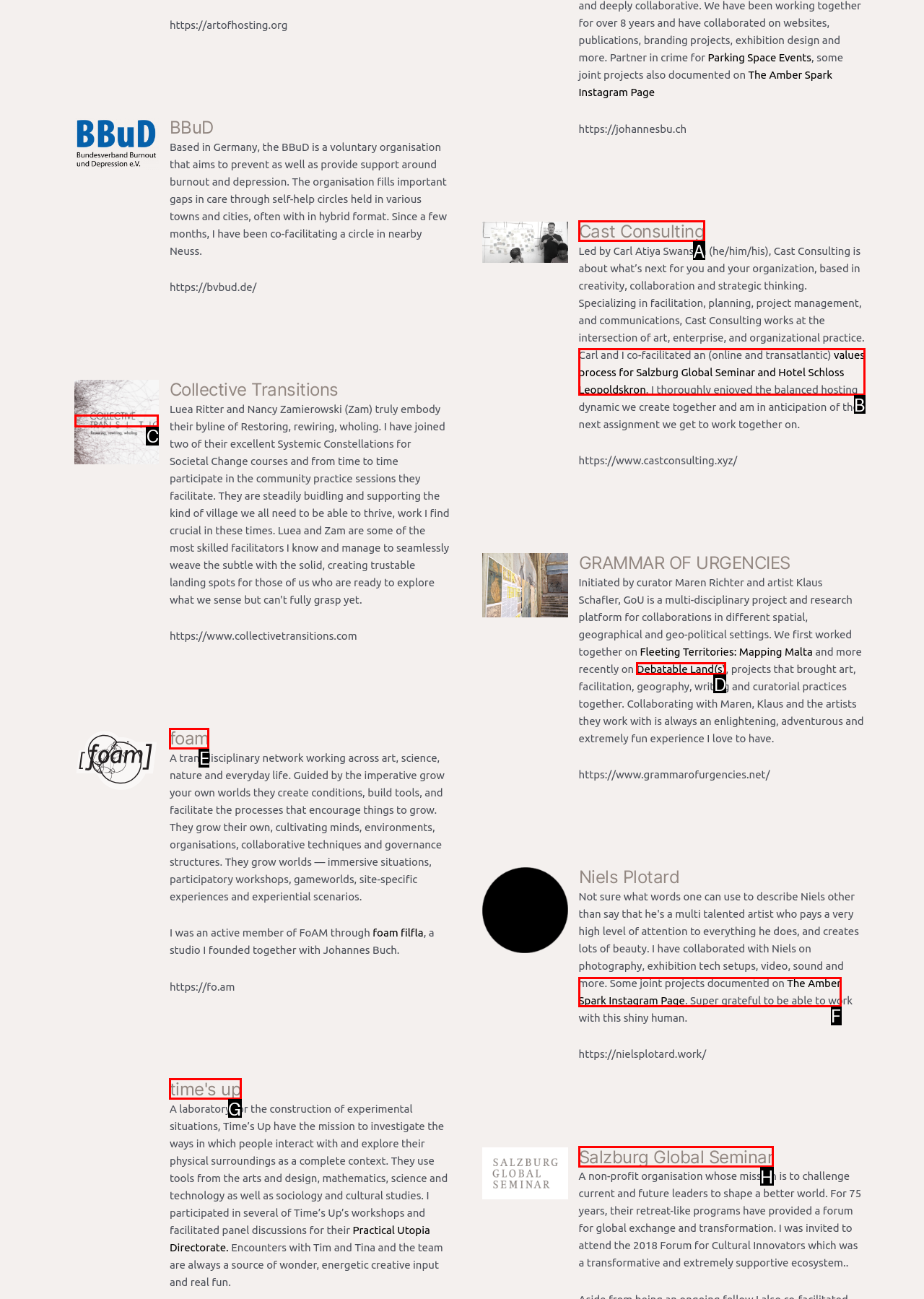Identify which HTML element matches the description: The Amber Spark Instagram Page. Answer with the correct option's letter.

F